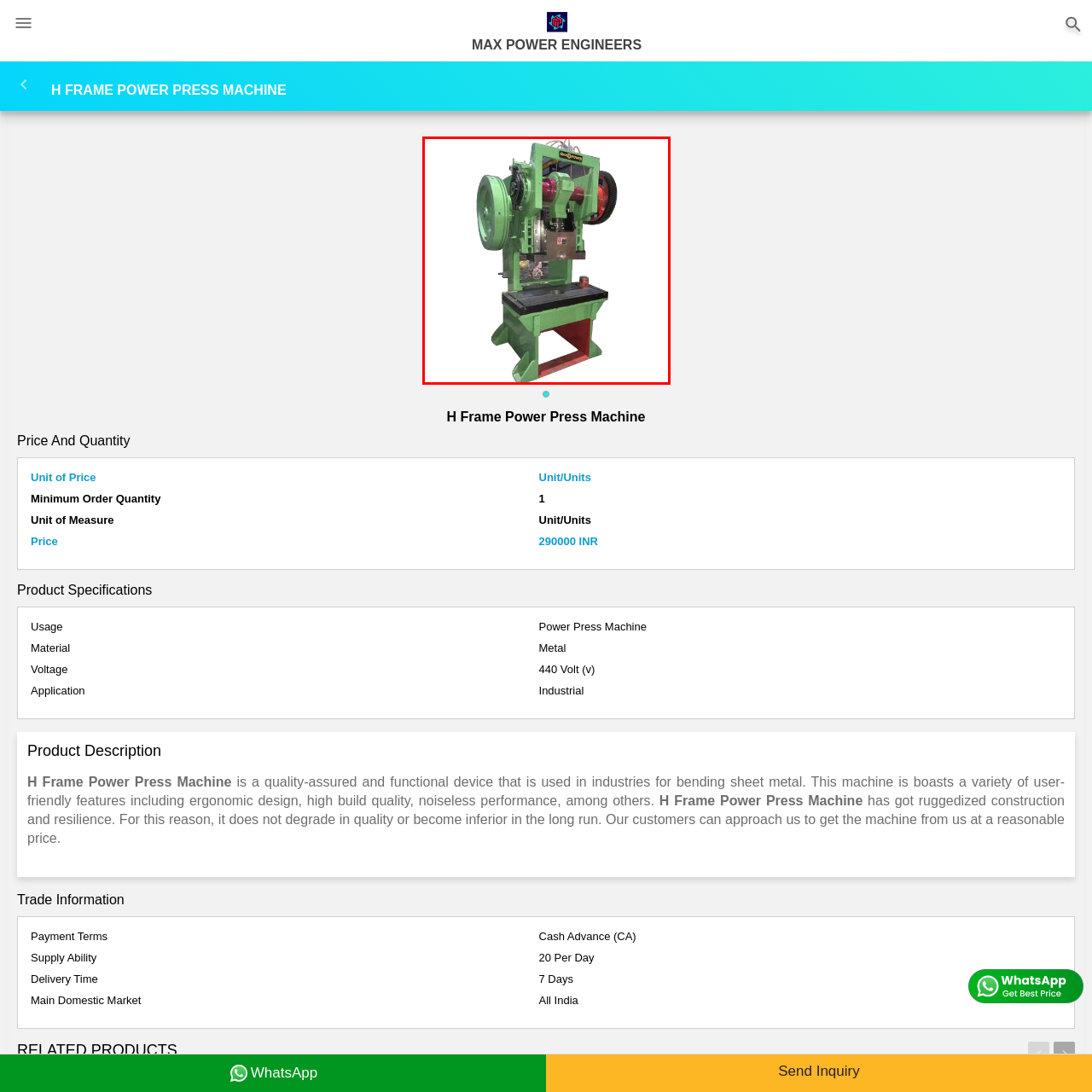What is the purpose of the operational levers?
Scrutinize the image inside the red bounding box and provide a detailed and extensive answer to the question.

The operational levers visible on the front of the machine indicate its functionality in metal shaping tasks, suggesting that the levers are used to control and operate the machine during the metal shaping process.